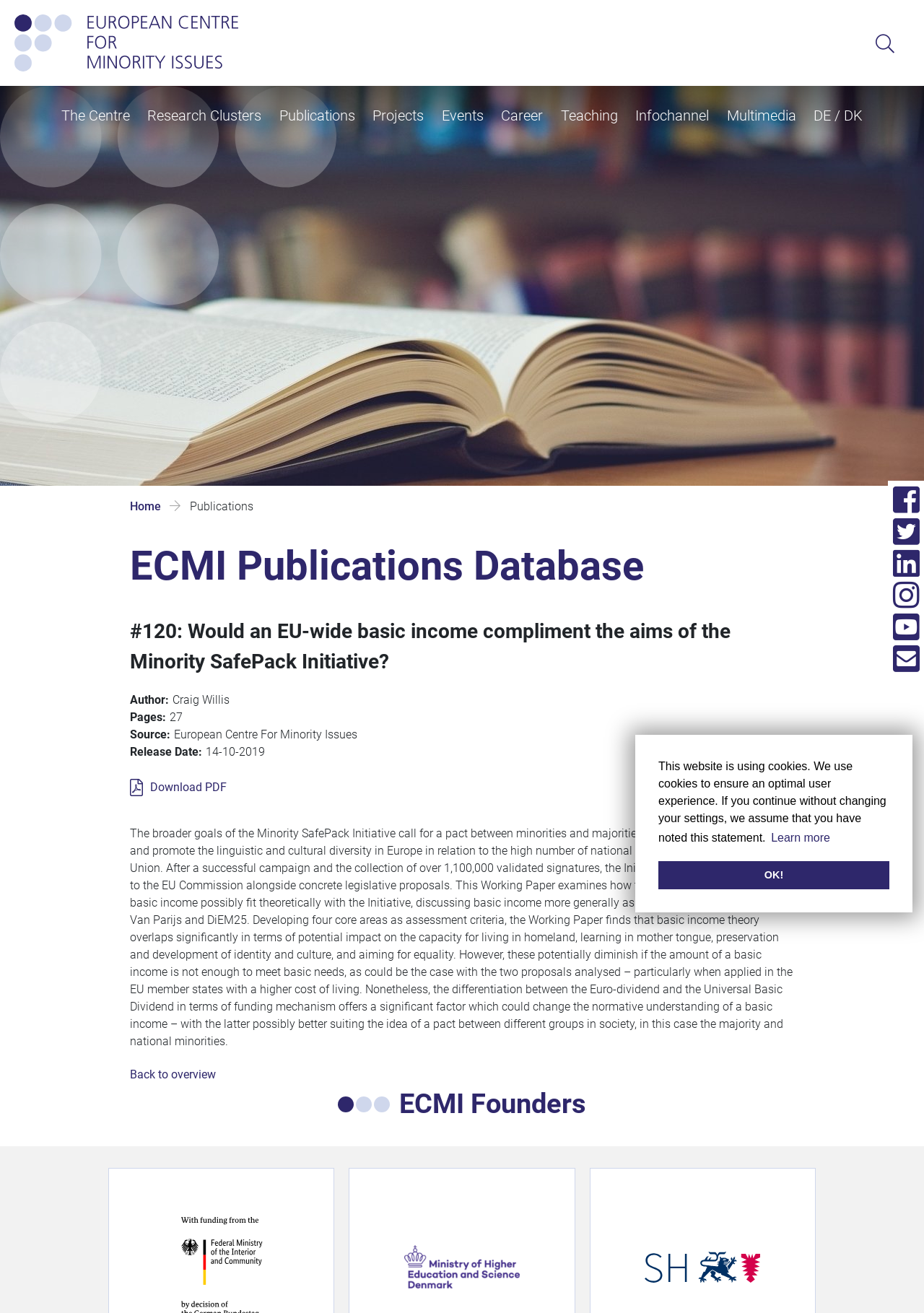Could you locate the bounding box coordinates for the section that should be clicked to accomplish this task: "Search for publications".

[0.952, 0.019, 0.971, 0.047]